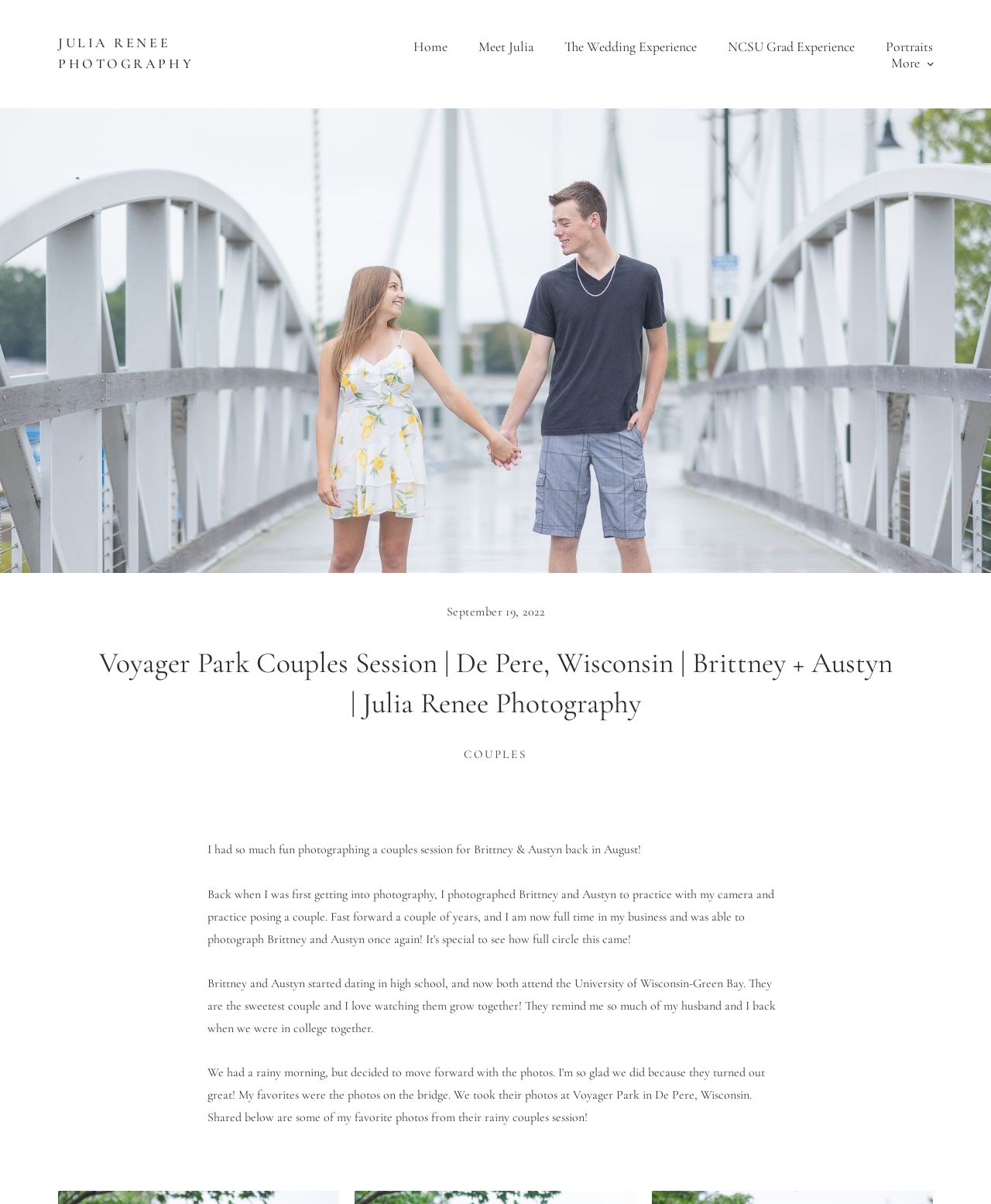What is the photographer's name?
Please answer the question with a single word or phrase, referencing the image.

Julia Renee